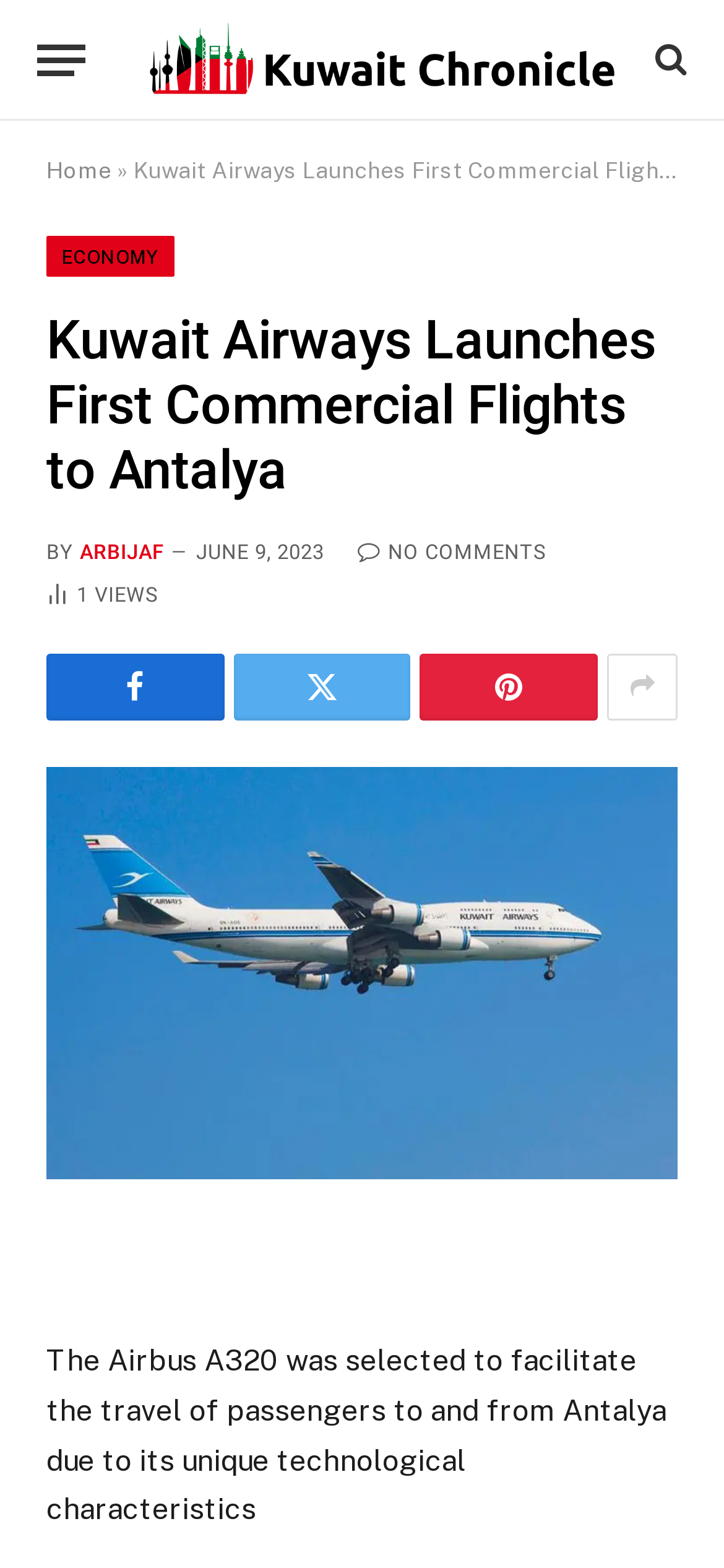Pinpoint the bounding box coordinates of the element you need to click to execute the following instruction: "Visit the Kuwait Chronicle homepage". The bounding box should be represented by four float numbers between 0 and 1, in the format [left, top, right, bottom].

[0.195, 0.002, 0.856, 0.074]